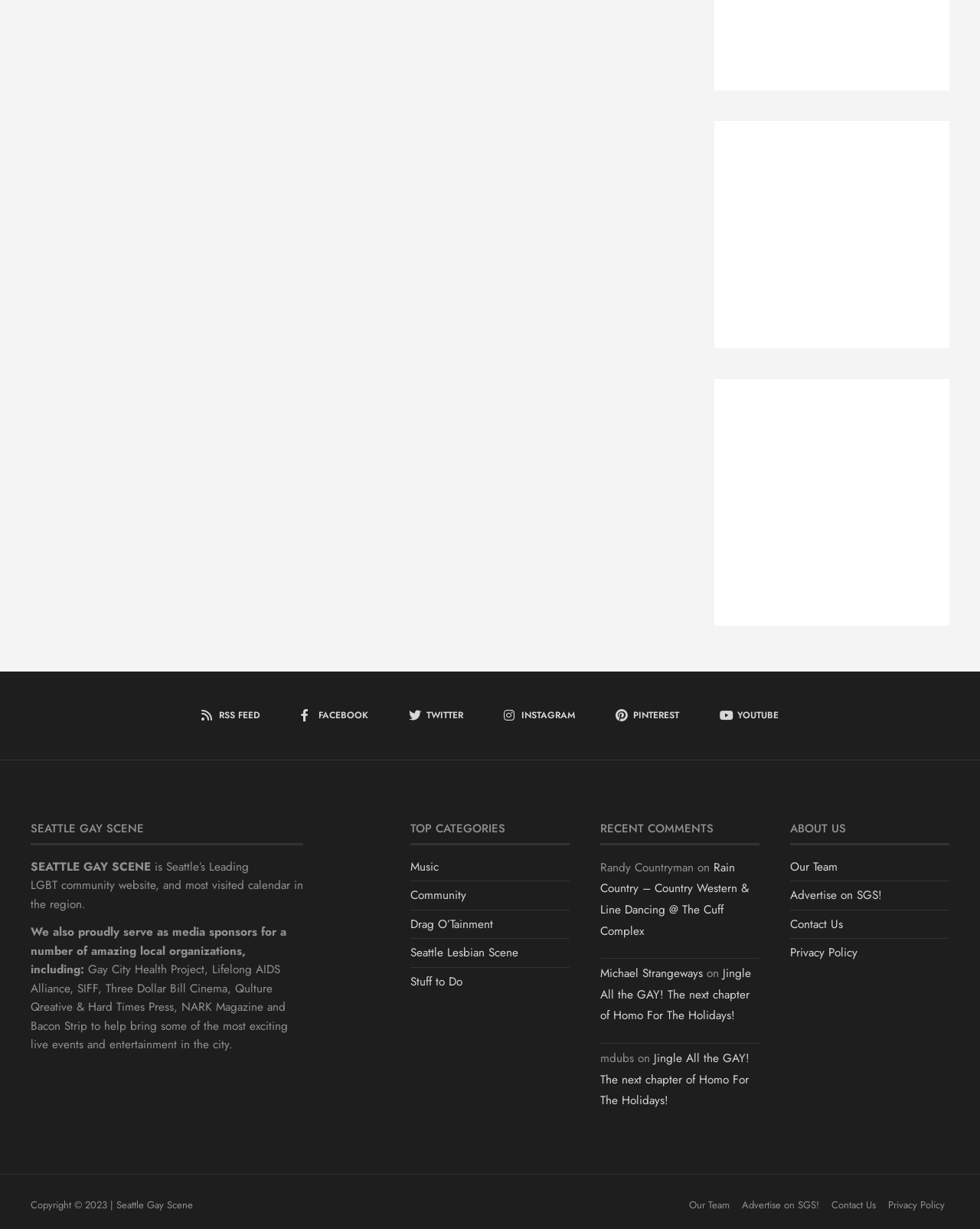Please answer the following query using a single word or phrase: 
What is the purpose of the website?

LGBT community website and calendar